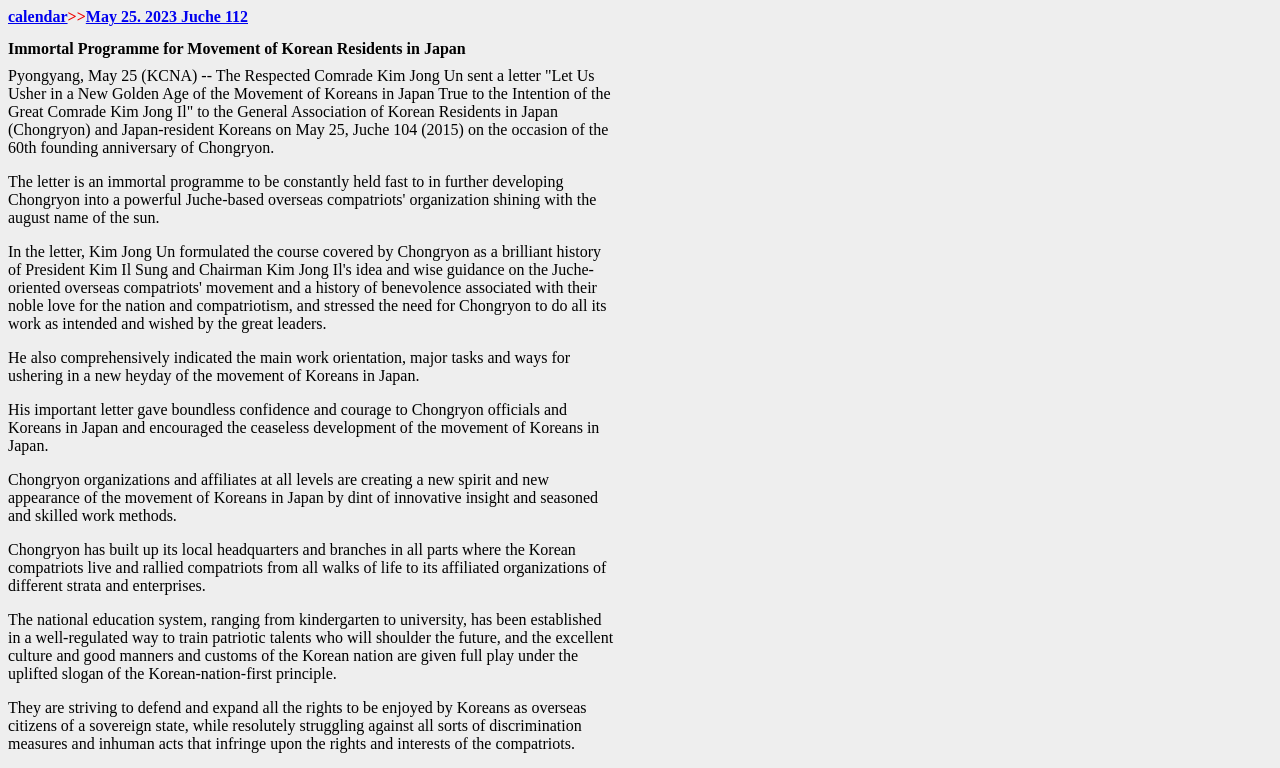What is being defended by Koreans in Japan?
Please respond to the question with a detailed and informative answer.

The text states that Koreans in Japan are striving to defend and expand all the rights to be enjoyed by Koreans as overseas citizens of a sovereign state, indicating that they are fighting to protect their rights as citizens living abroad.